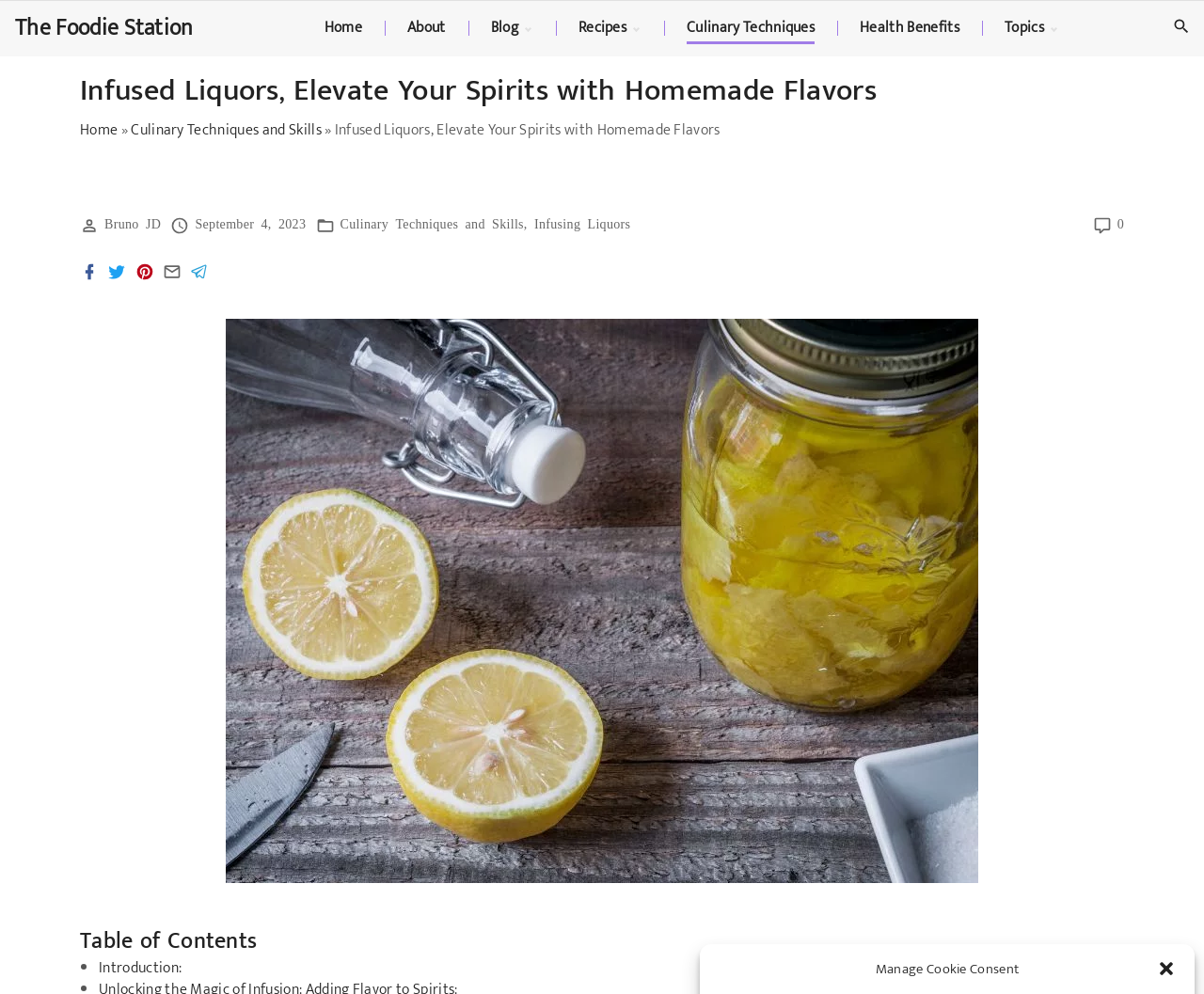What is the purpose of the social media links in the footer?
Answer the question with a detailed explanation, including all necessary information.

The social media links in the footer, including Facebook, Twitter, Pinterest, Email, and Telegram, allow users to share the content of the webpage on their respective social media platforms, making it easier to disseminate the information to a wider audience.